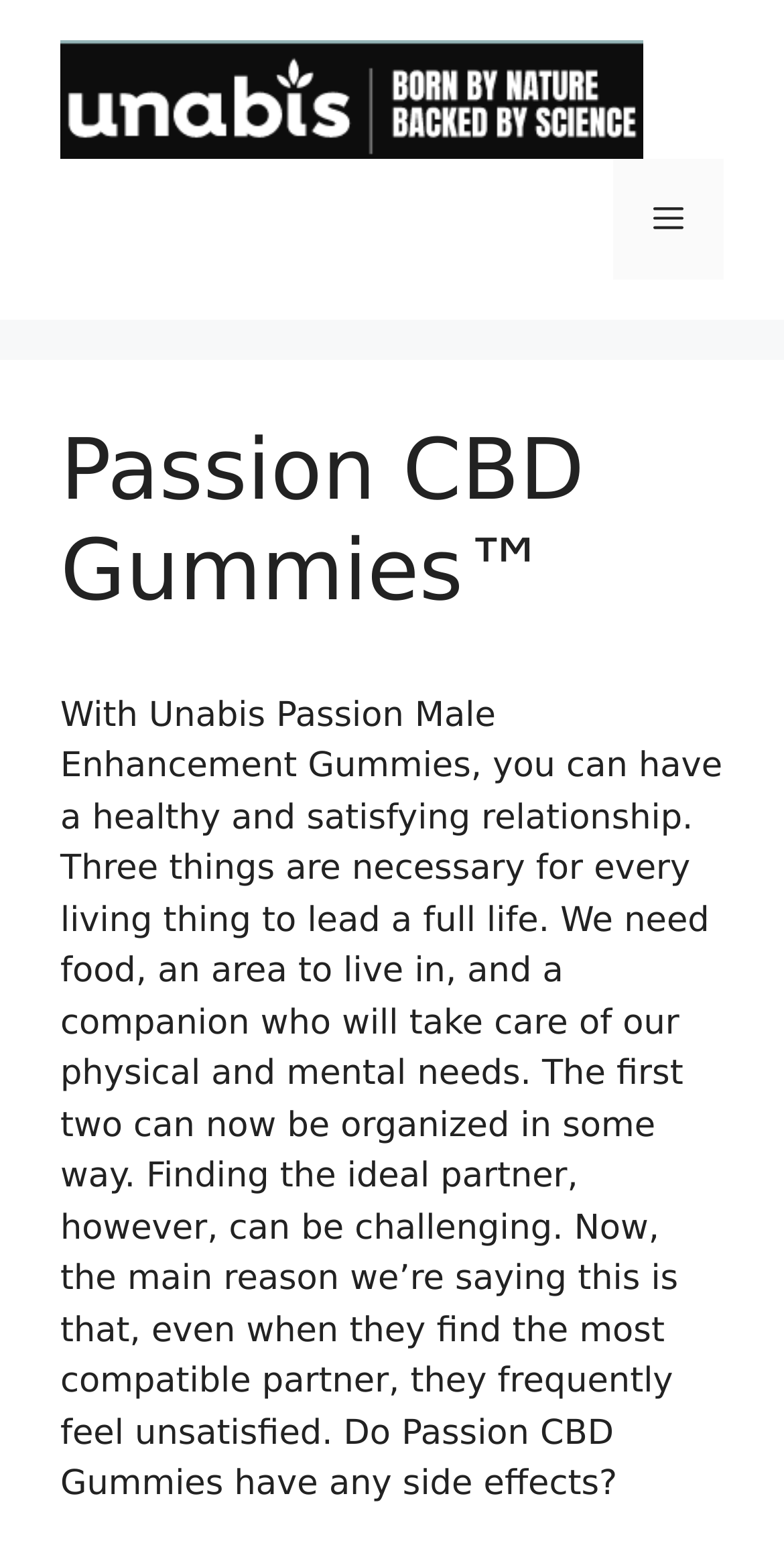Give a short answer to this question using one word or a phrase:
What is the purpose of Unabis Passion Male Enhancement Gummies?

To have a healthy and satisfying relationship